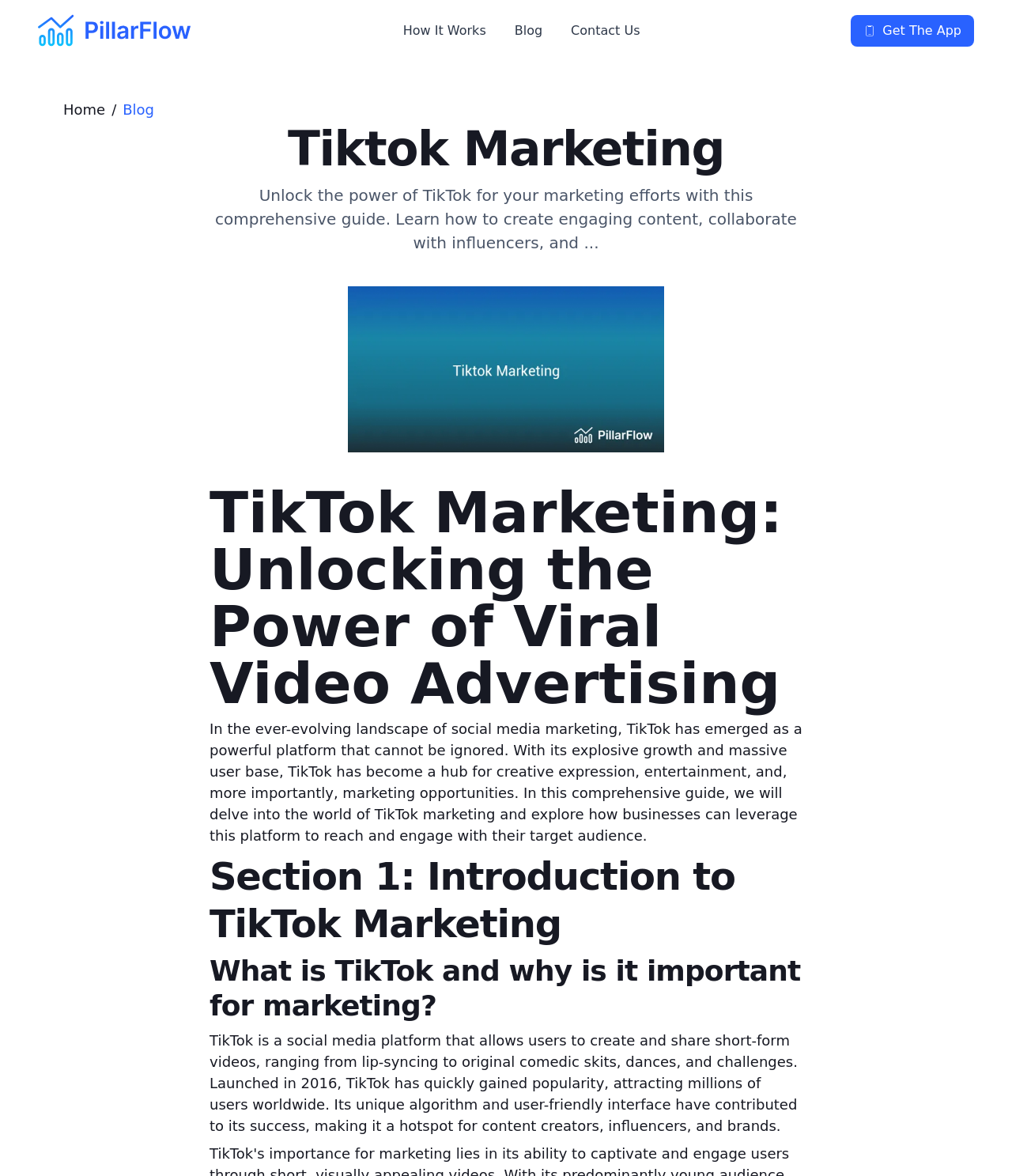Examine the image carefully and respond to the question with a detailed answer: 
What is the purpose of the 'Get The App' button?

The 'Get The App' button is likely intended to allow users to download the TikTok app, as it is a call-to-action button prominently displayed on the page, and TikTok is a mobile app-based platform.